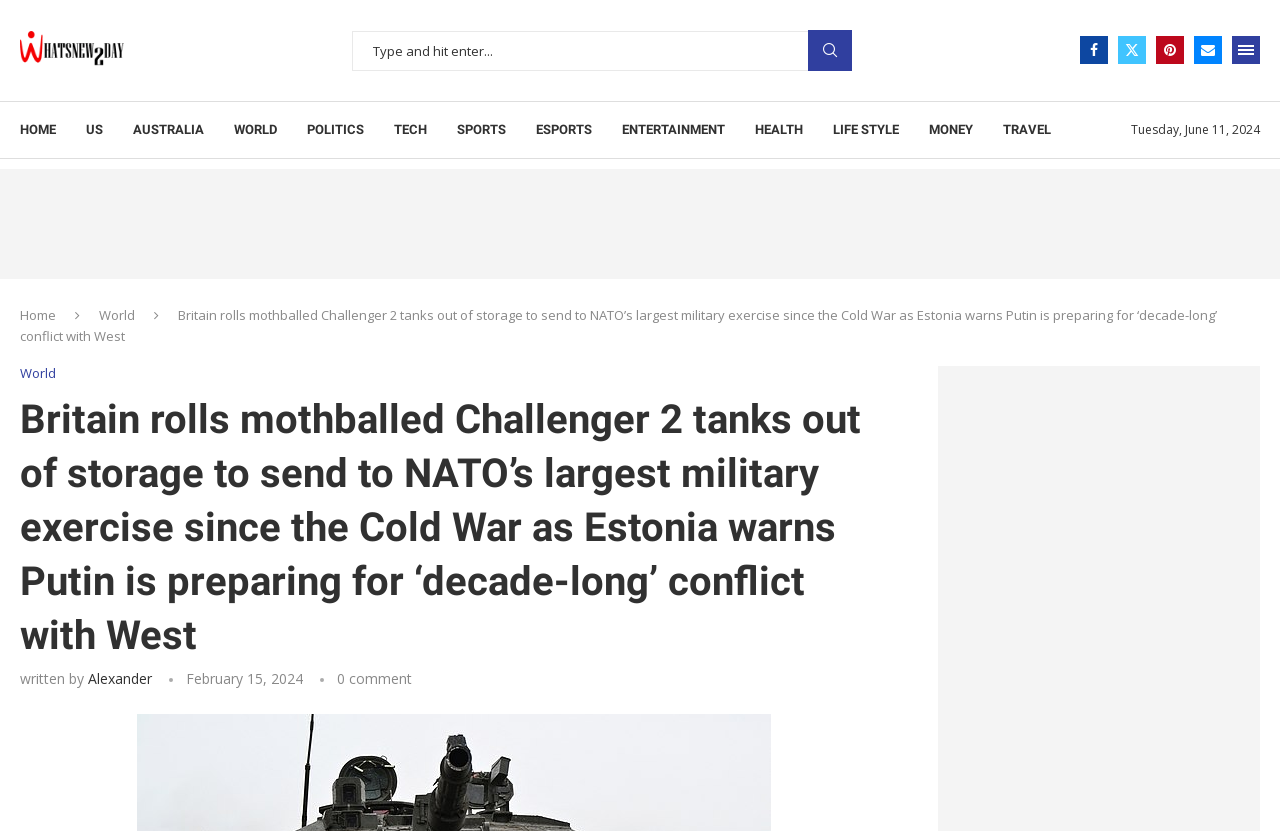What is the number of comments on the article?
Carefully analyze the image and provide a detailed answer to the question.

I found the number of comments by looking at the static text element located below the article, which displays the number of comments.